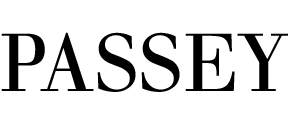What is the likely purpose of the visual representation?
Could you answer the question with a detailed and thorough explanation?

The clean lines and sophisticated font choice aim to attract visitors while conveying a sense of reliability and professionalism, serving as a gateway to the various topics and themes explored on the associated platform.